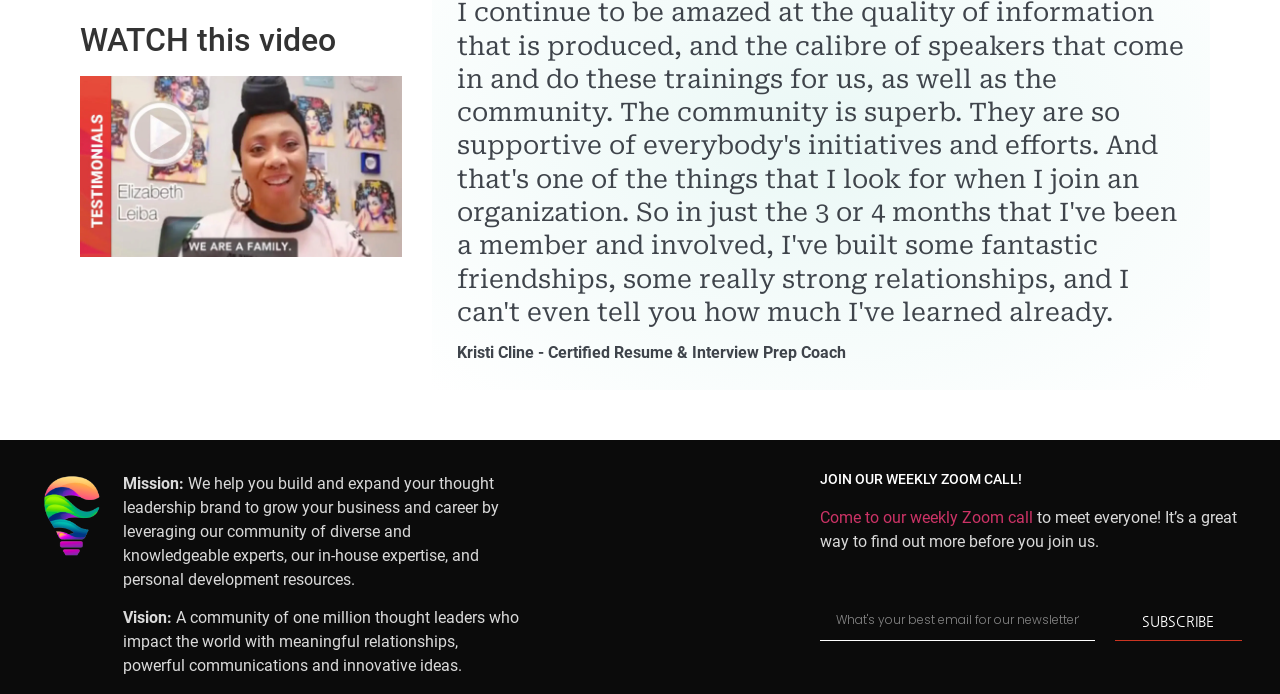Based on the image, provide a detailed response to the question:
What is the purpose of the weekly Zoom call?

The purpose of the weekly Zoom call is mentioned in the static text element 'to meet everyone! It’s a great way to find out more before you join us.' with bounding box coordinates [0.641, 0.732, 0.967, 0.794].